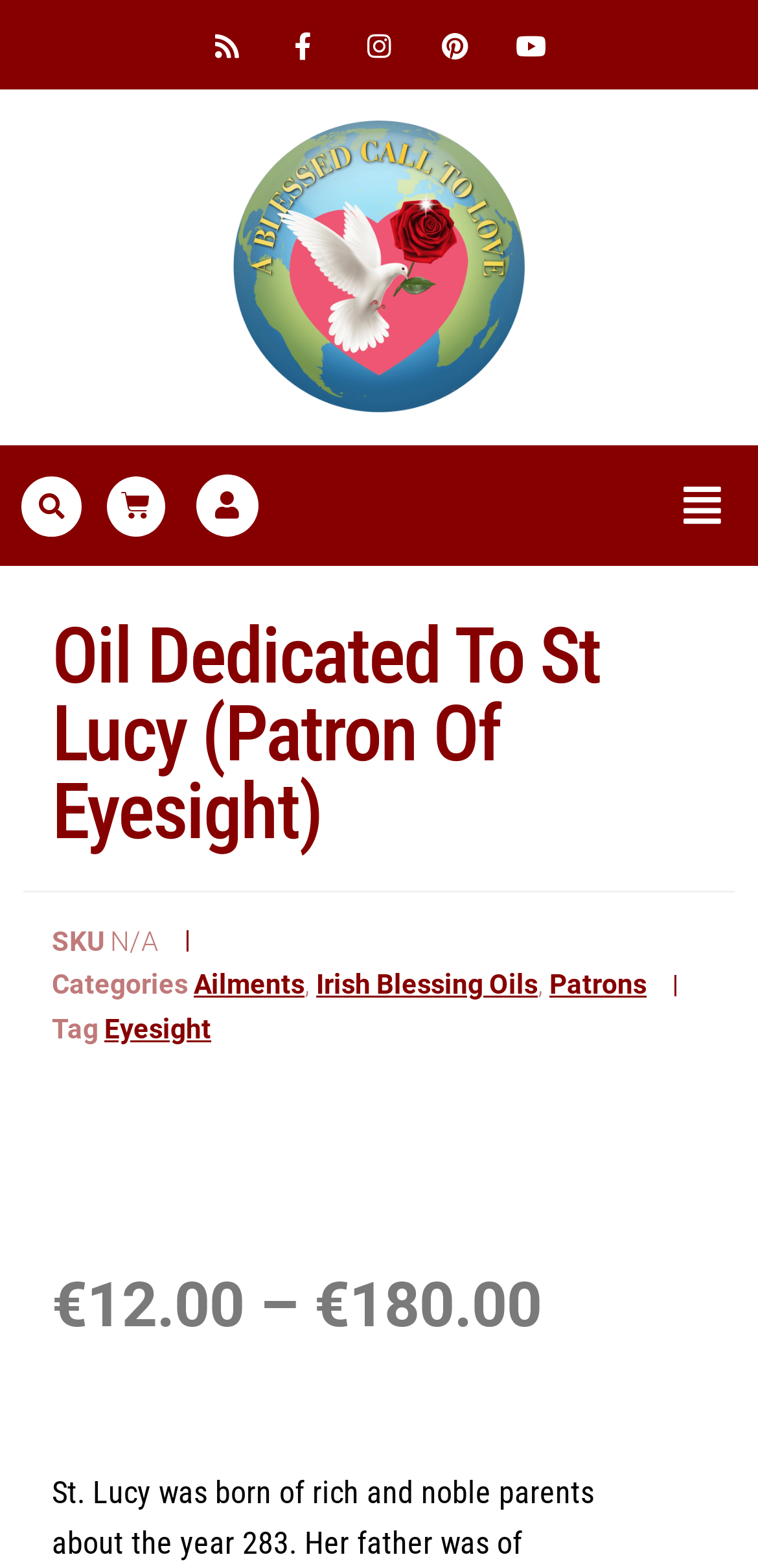Generate a comprehensive description of the contents of the webpage.

This webpage is dedicated to St. Lucy, the patron saint of eyesight, and features a healing oil product. At the top, there are five social media links, including RSS, Facebook, Instagram, Pinterest, and YouTube, aligned horizontally and positioned near the top left corner of the page. 

To the right of these social media links, there is a logo of "A Blessed Call to Love" with an image. Below the logo, there is a search bar and a "Basket" link. Next to the "Basket" link, there is an empty link, and a "Menu" button with a dropdown menu.

The main content of the page starts with a heading that reads "Oil Dedicated to St. Lucy (Patron of Eyesight)". Below the heading, there are several sections of text and links. The first section displays the product information, including the SKU, which is listed as "N/A". 

The next section is categorized into "Categories", "Ailments", "Irish Blessing Oils", and "Patrons", with links to each category. Following this, there is a "Tag" section with a link to "Eyesight". 

At the bottom of the page, there is a pricing section, which displays the price of the product in euros, ranging from €12.00 to €180.00.